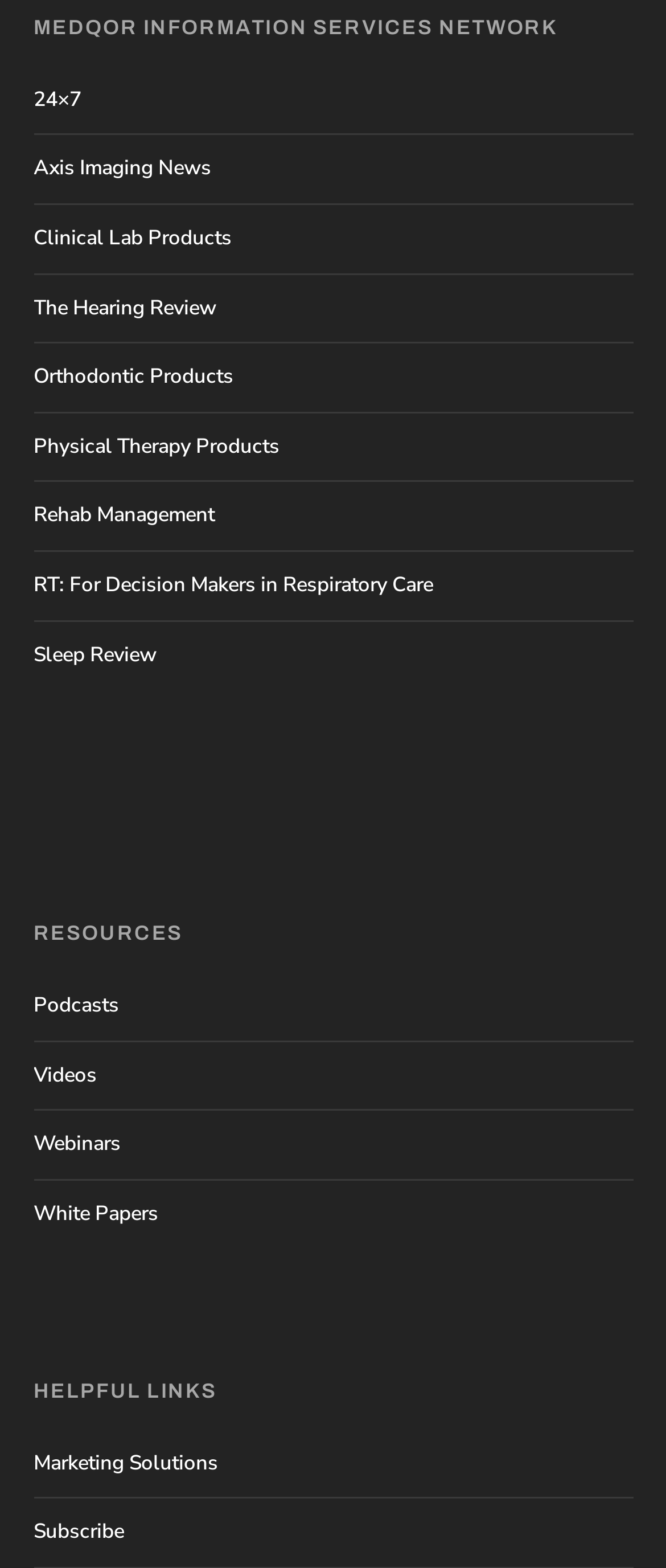Please identify the coordinates of the bounding box for the clickable region that will accomplish this instruction: "visit 24×7".

[0.05, 0.054, 0.122, 0.072]